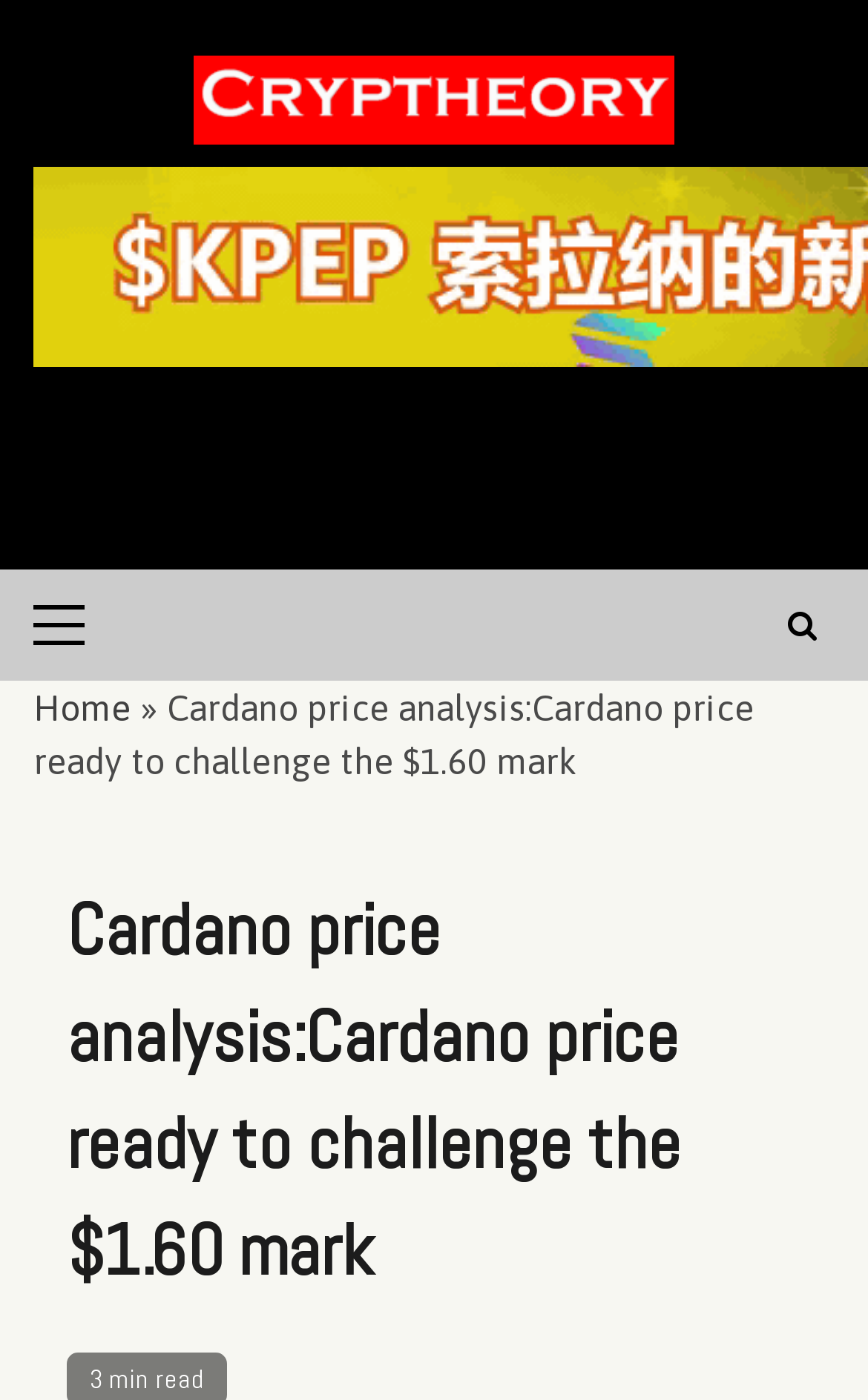What is the topic of the current article?
Give a one-word or short-phrase answer derived from the screenshot.

Cardano price analysis